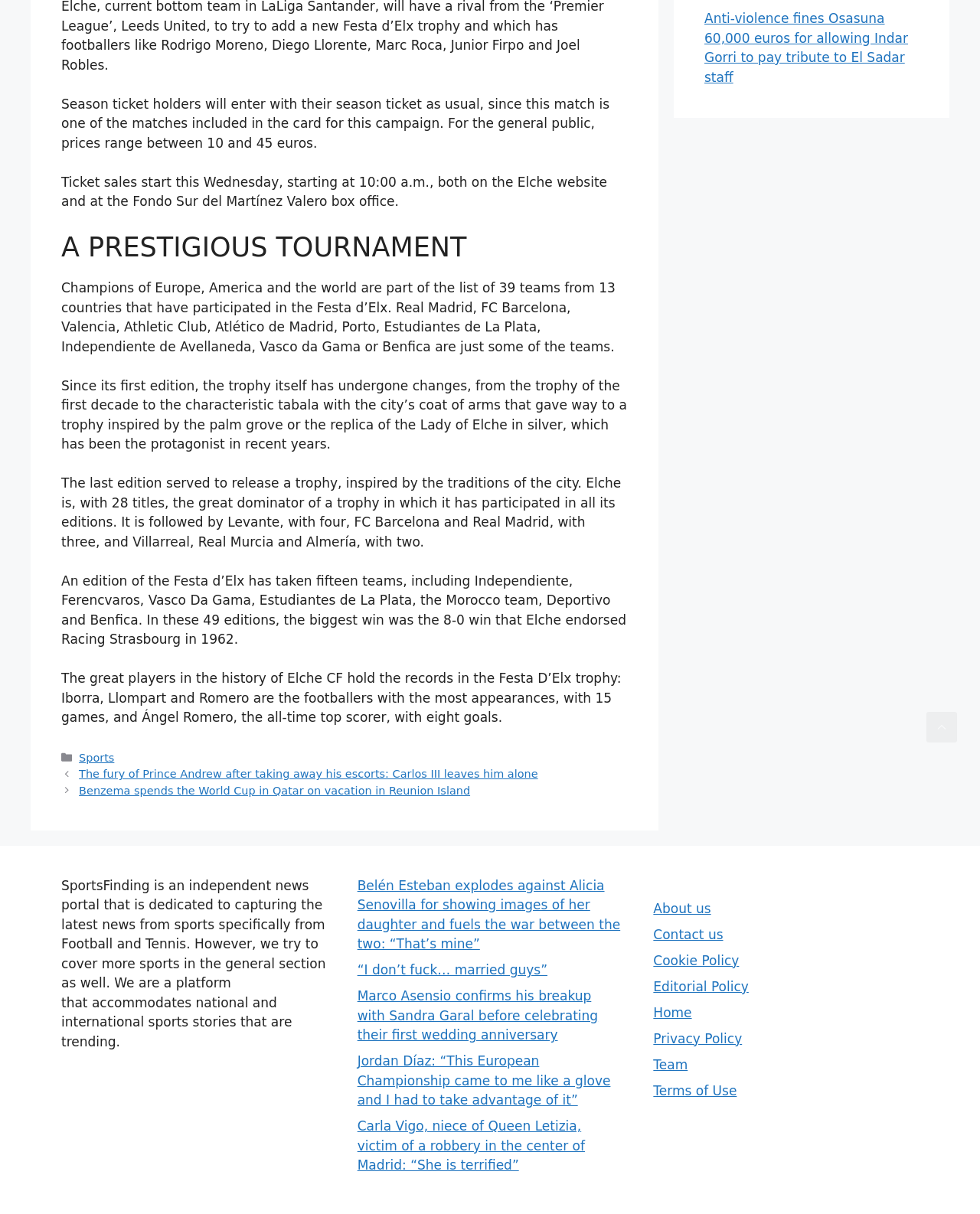Specify the bounding box coordinates of the element's area that should be clicked to execute the given instruction: "Search this blog". The coordinates should be four float numbers between 0 and 1, i.e., [left, top, right, bottom].

None